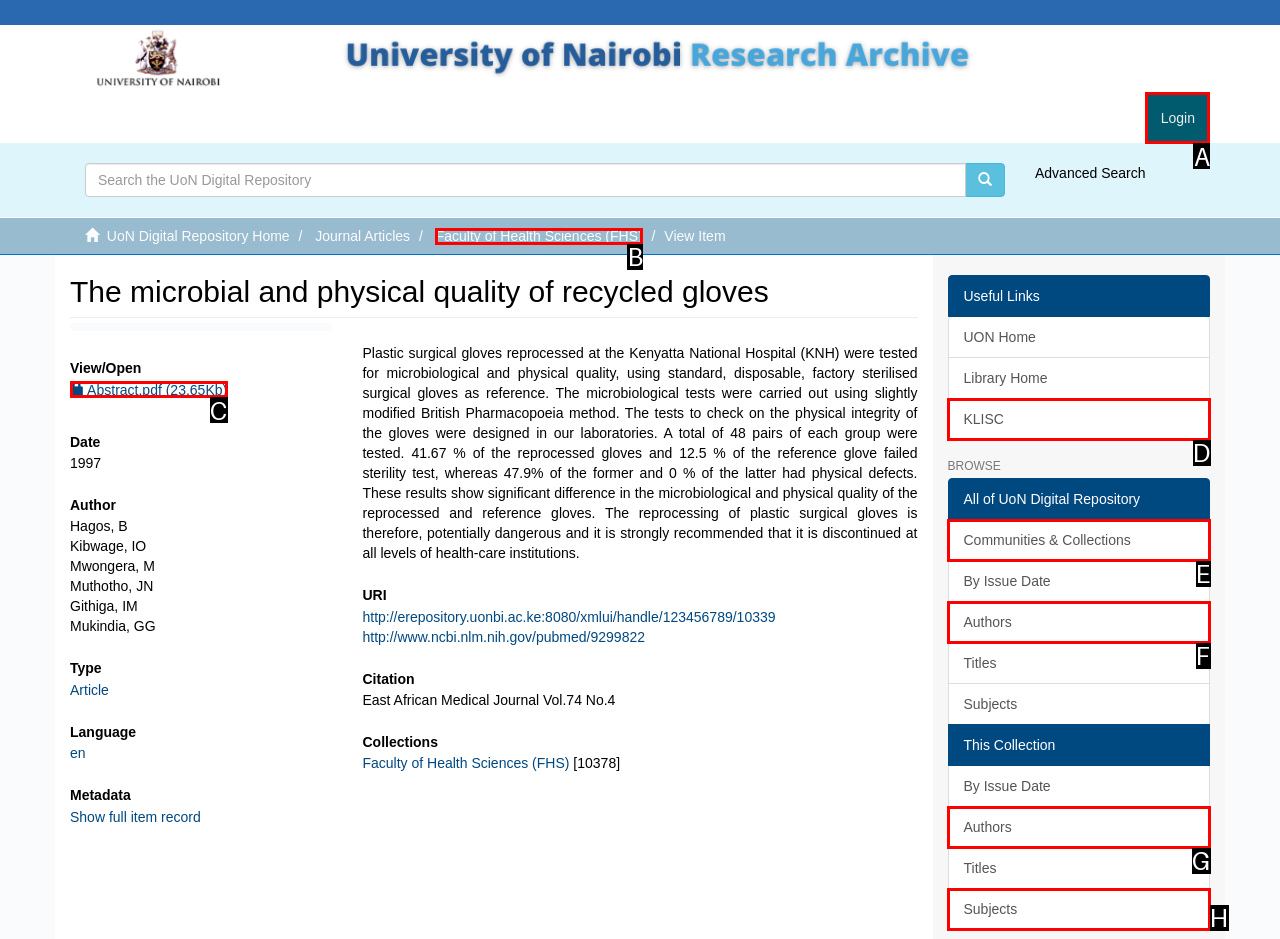Tell me the letter of the UI element to click in order to accomplish the following task: Login
Answer with the letter of the chosen option from the given choices directly.

A